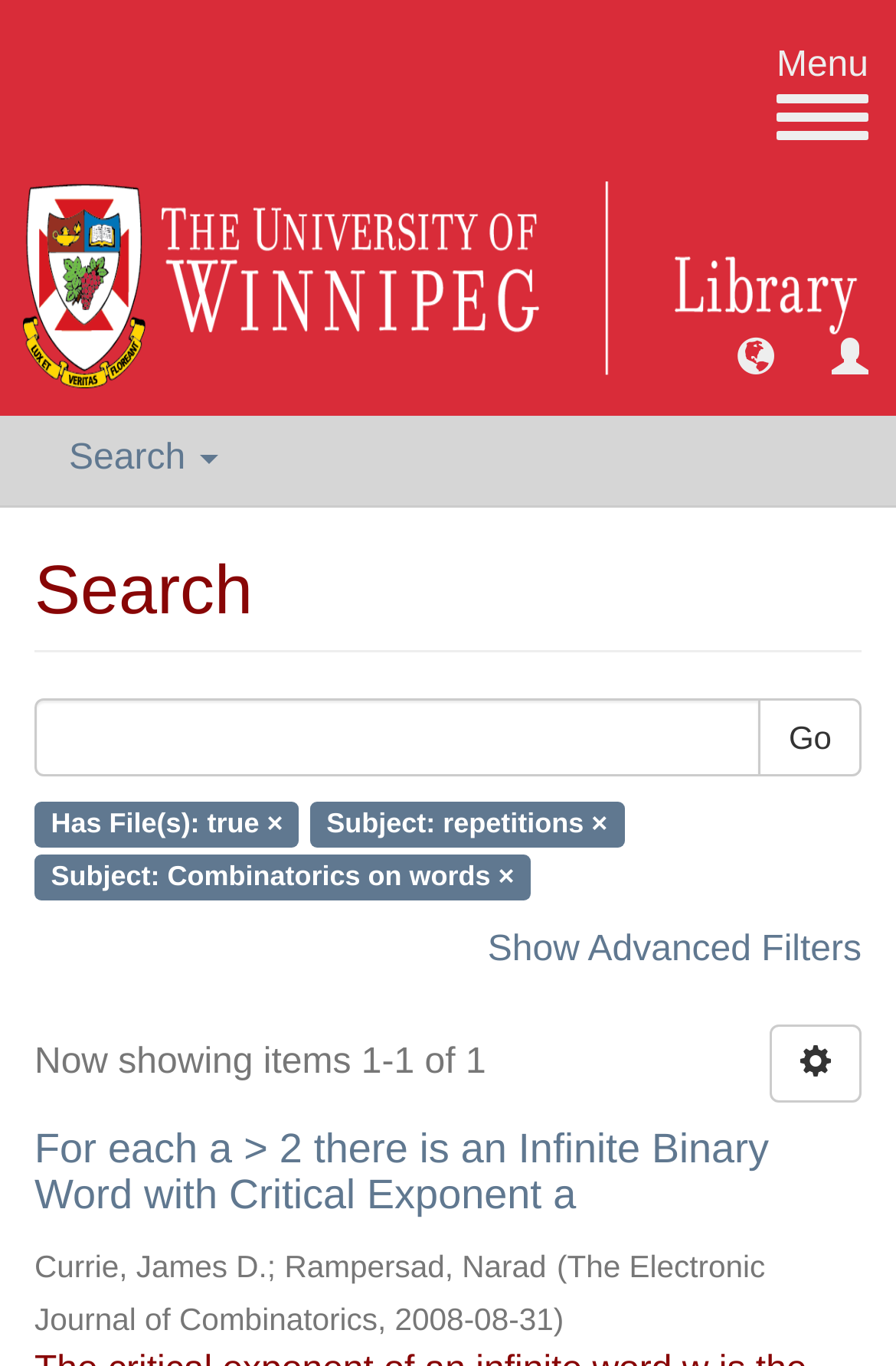Refer to the screenshot and give an in-depth answer to this question: How many search results are shown?

I counted the number of search results by looking at the text 'Now showing items 1-1 of 1' which indicates that there is only one search result.